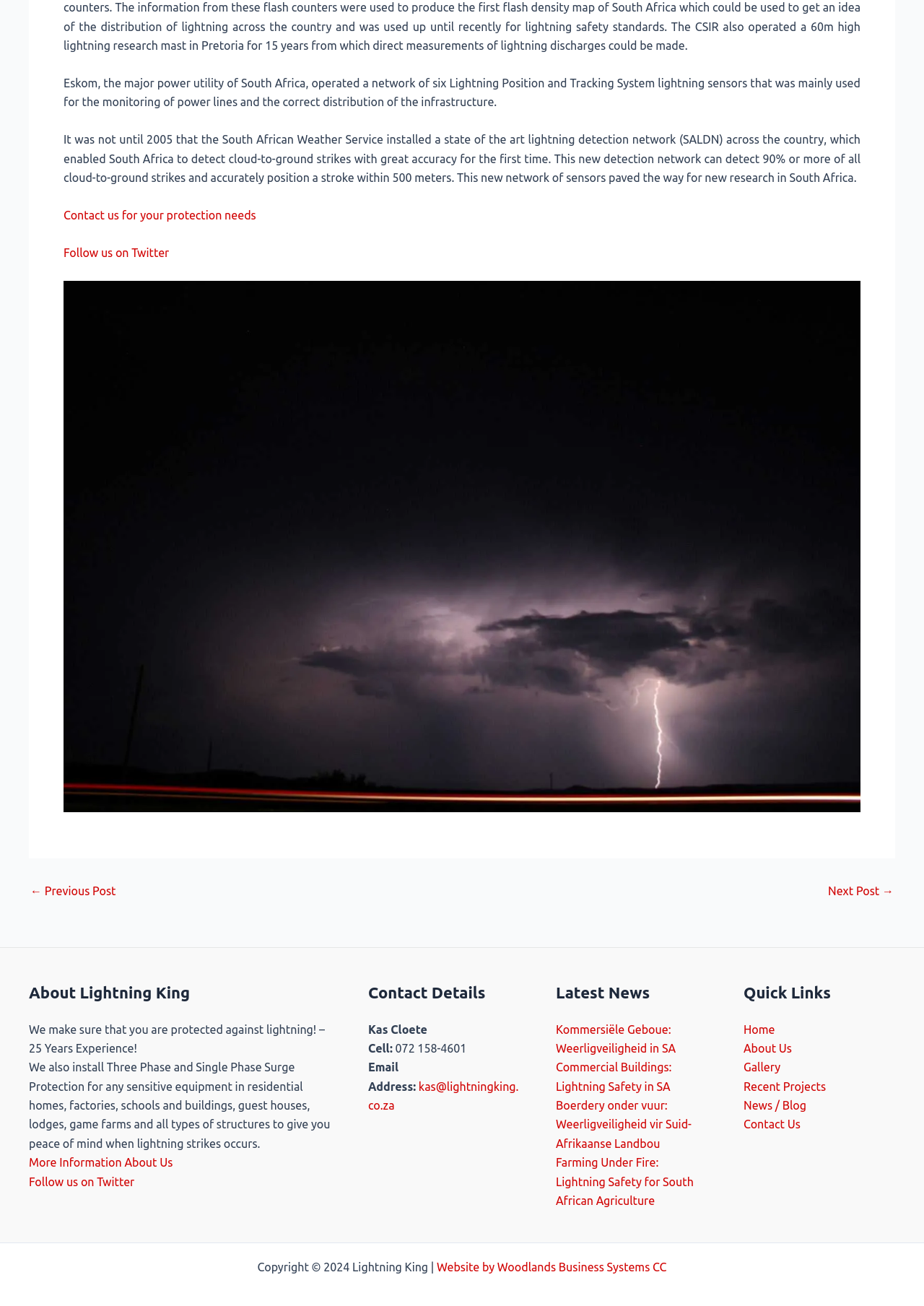Using the provided element description: "Recent Projects", identify the bounding box coordinates. The coordinates should be four floats between 0 and 1 in the order [left, top, right, bottom].

[0.805, 0.827, 0.894, 0.837]